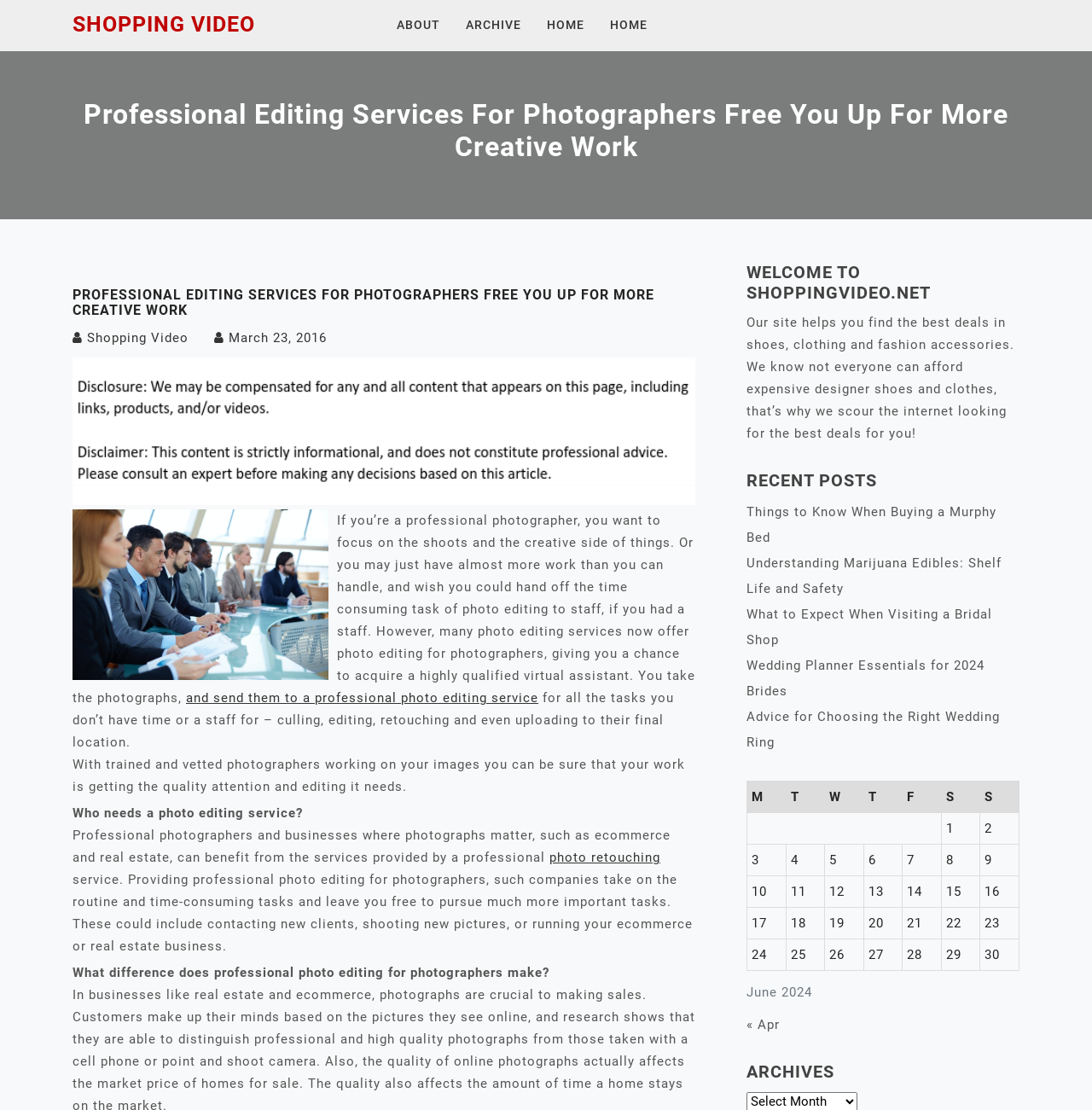Please specify the bounding box coordinates of the clickable section necessary to execute the following command: "Read about Professional Editing Services For Photographers".

[0.066, 0.088, 0.934, 0.147]